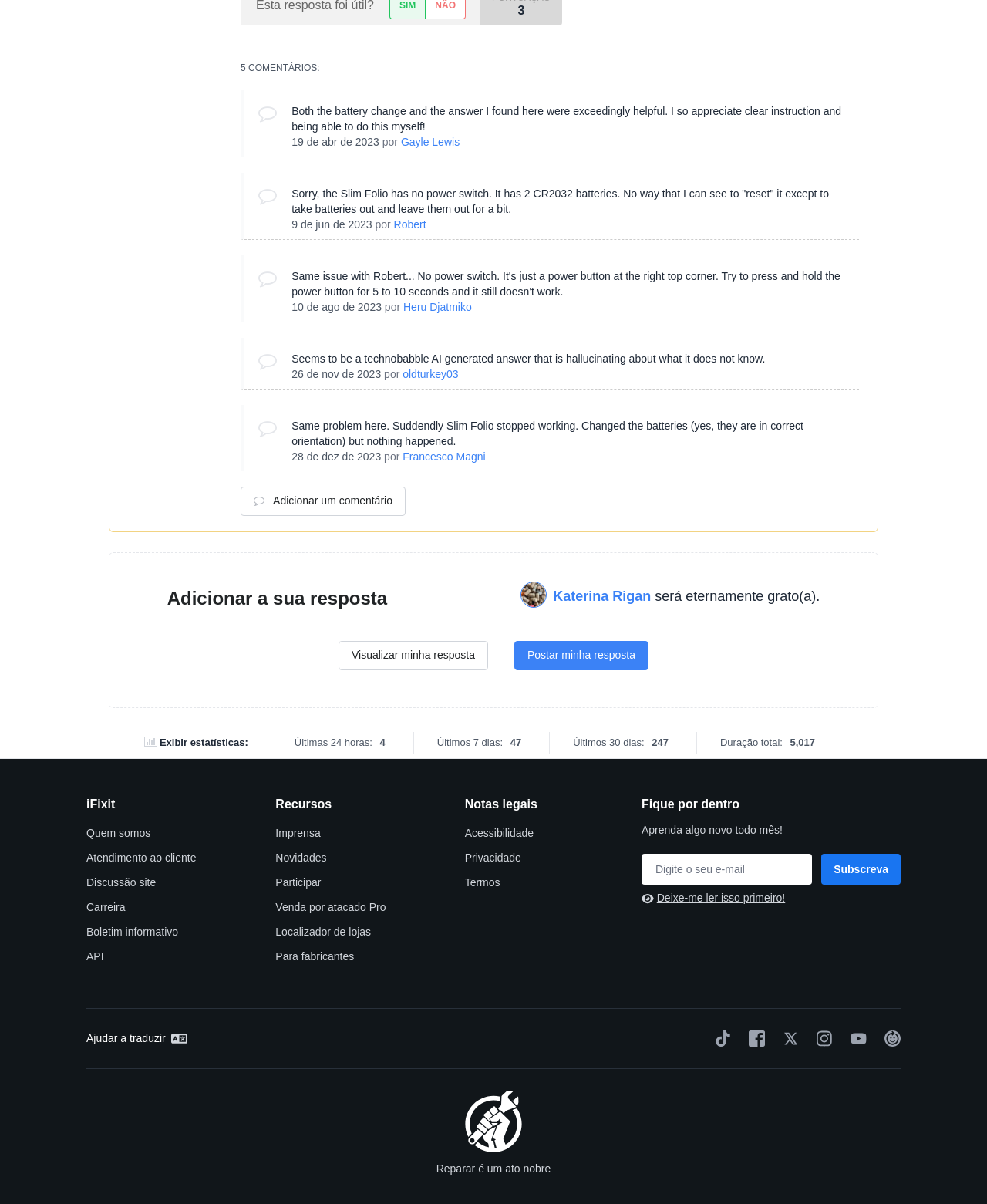Provide the bounding box coordinates of the section that needs to be clicked to accomplish the following instruction: "Post my response."

[0.521, 0.533, 0.657, 0.557]